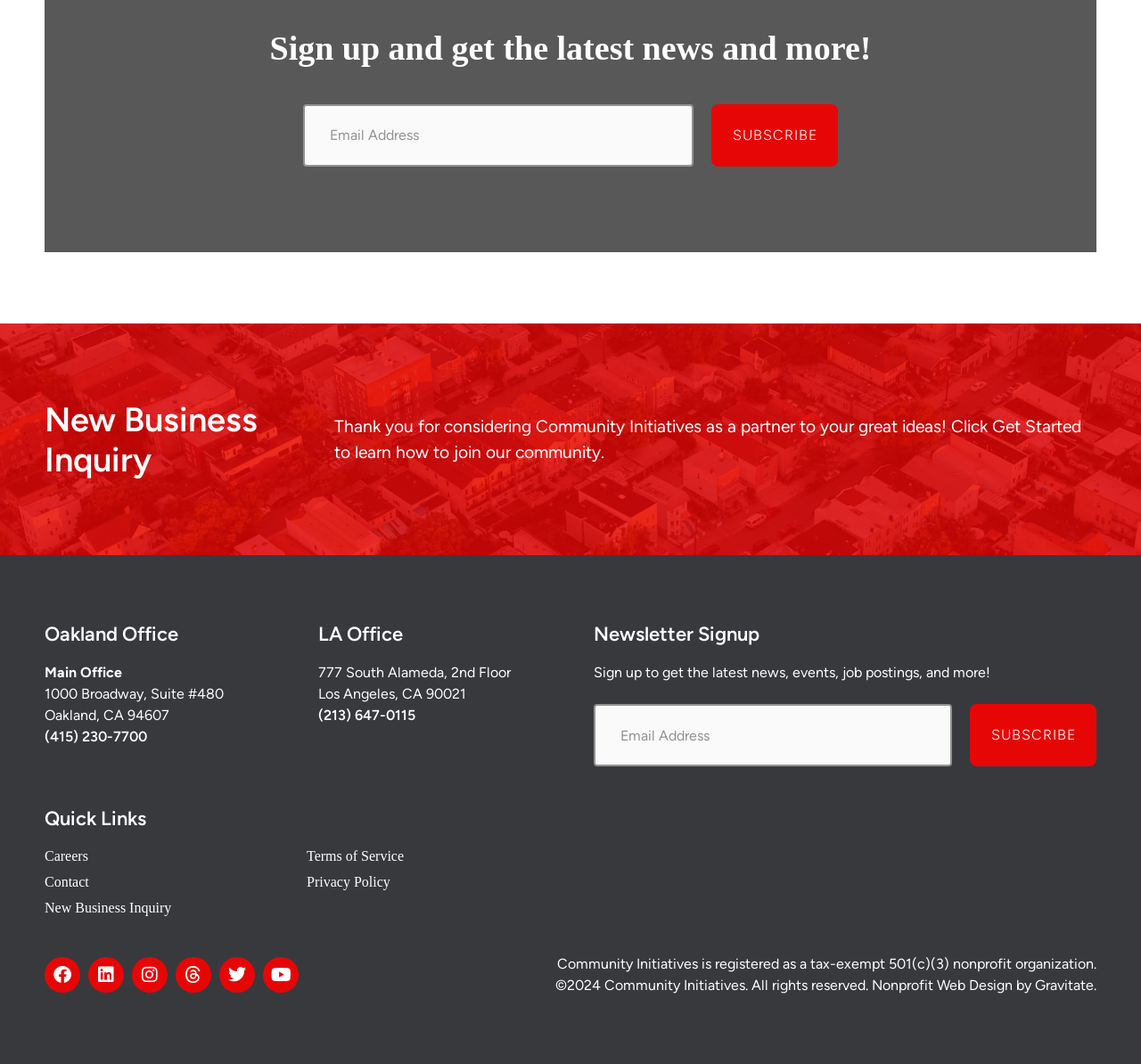How many social media platforms does Community Initiatives have?
Analyze the image and deliver a detailed answer to the question.

I can see six social media platform links: Facebook, Linkedin, Instagram, Threads, Twitter, and Youtube, which suggests that Community Initiatives has a presence on six social media platforms.